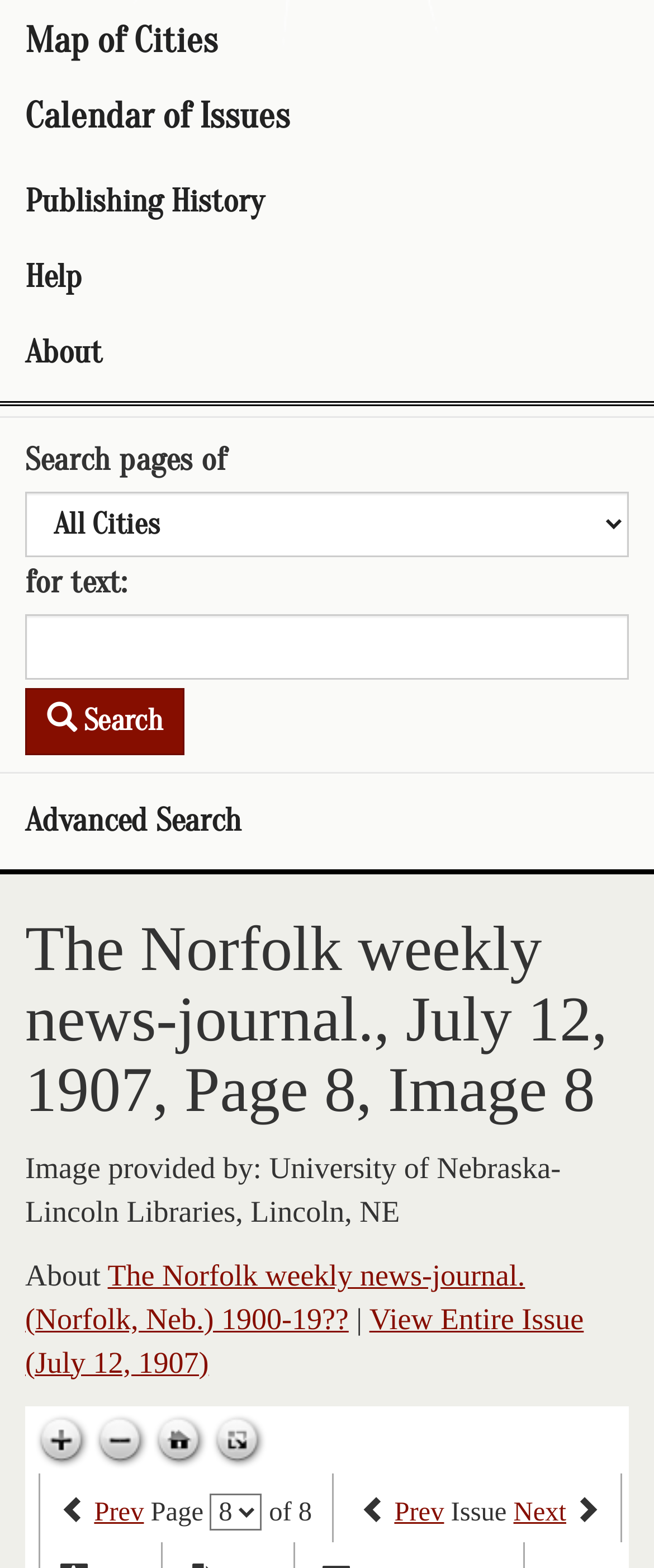Provide the bounding box coordinates of the UI element that matches the description: "Help".

[0.0, 0.153, 1.0, 0.201]